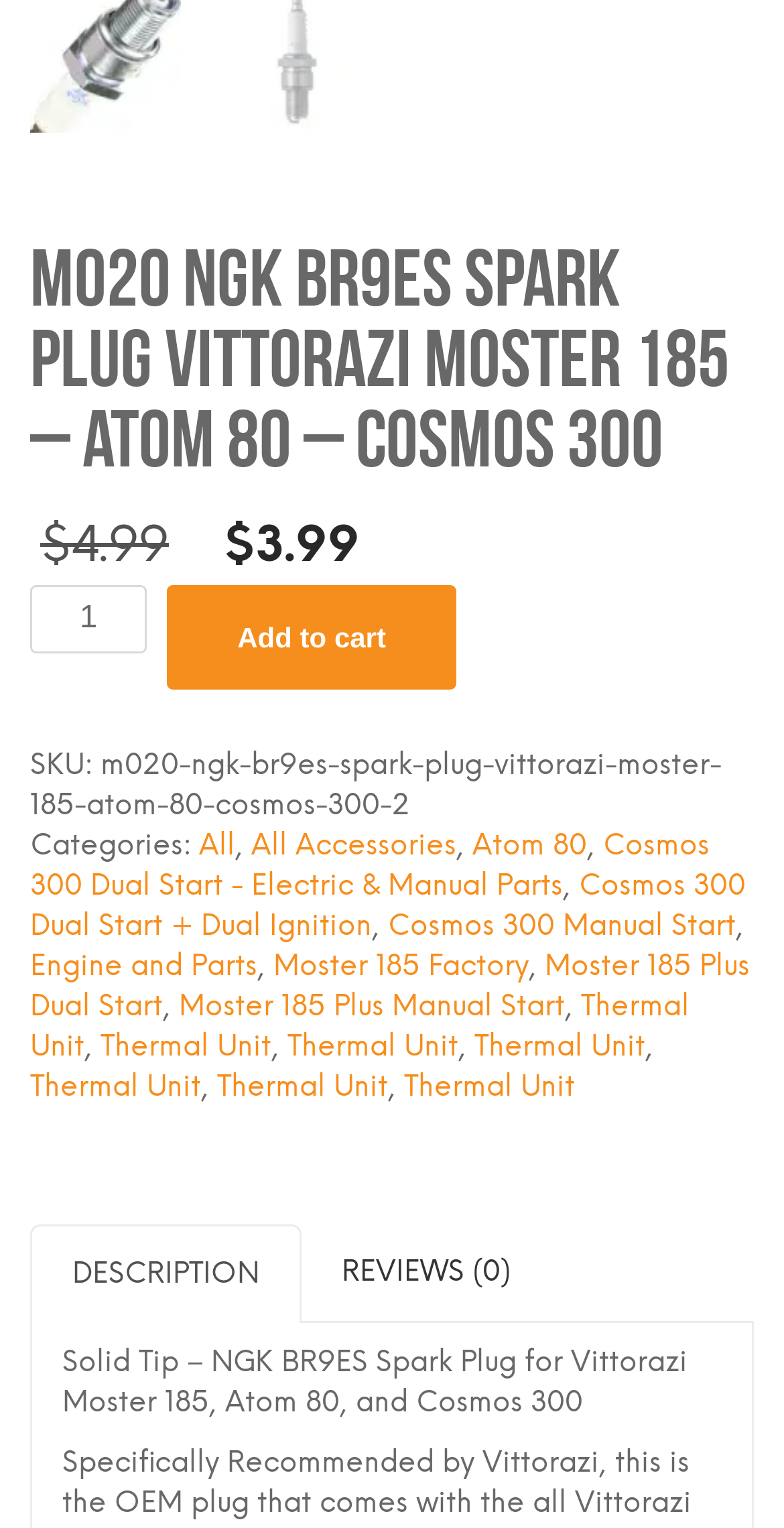Please determine the bounding box coordinates for the UI element described as: "Thermal Unit".

[0.277, 0.699, 0.495, 0.722]